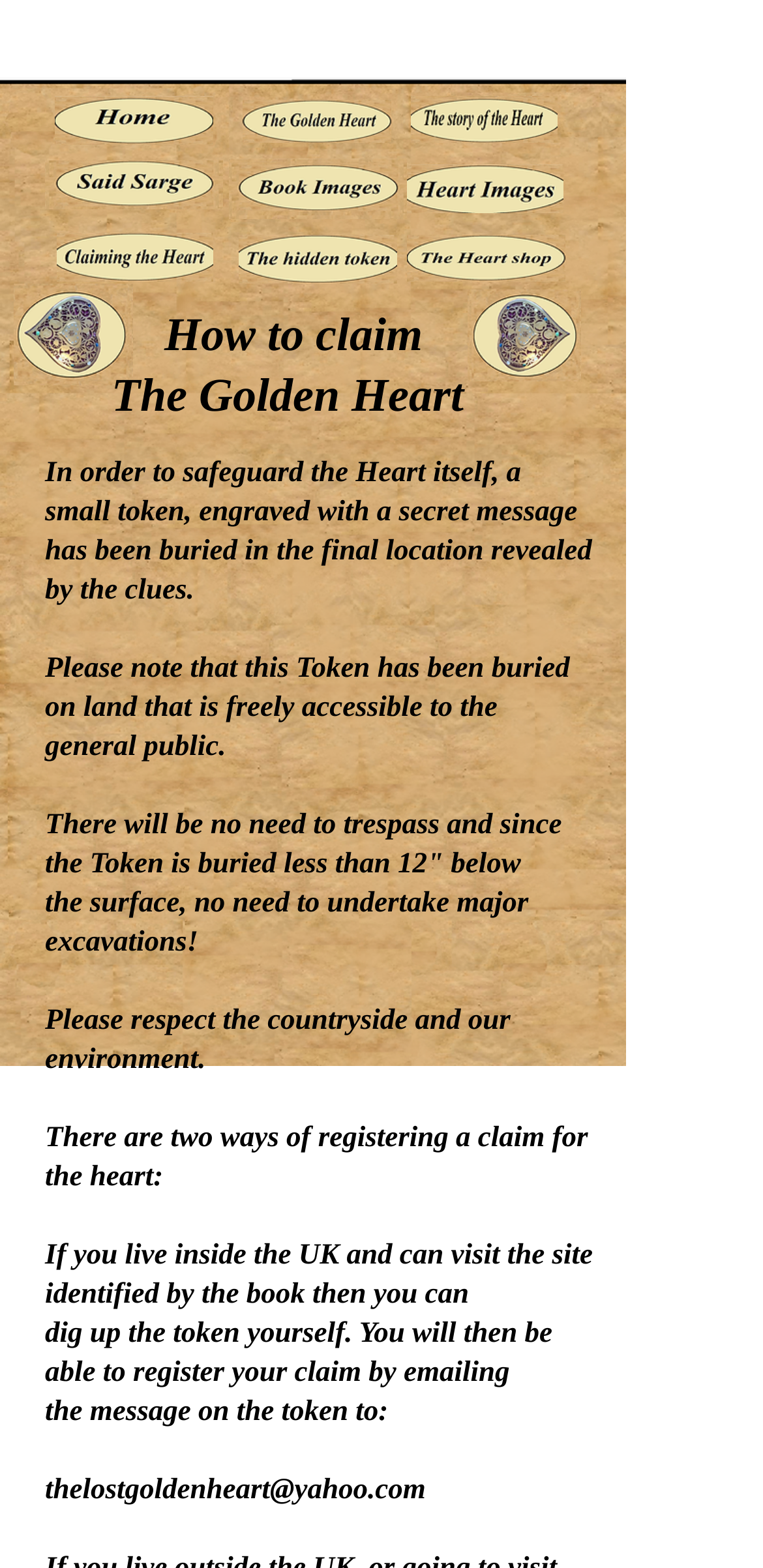Provide a brief response to the question using a single word or phrase: 
What is the email address to register a claim for the heart?

thelostgoldenheart@yahoo.com